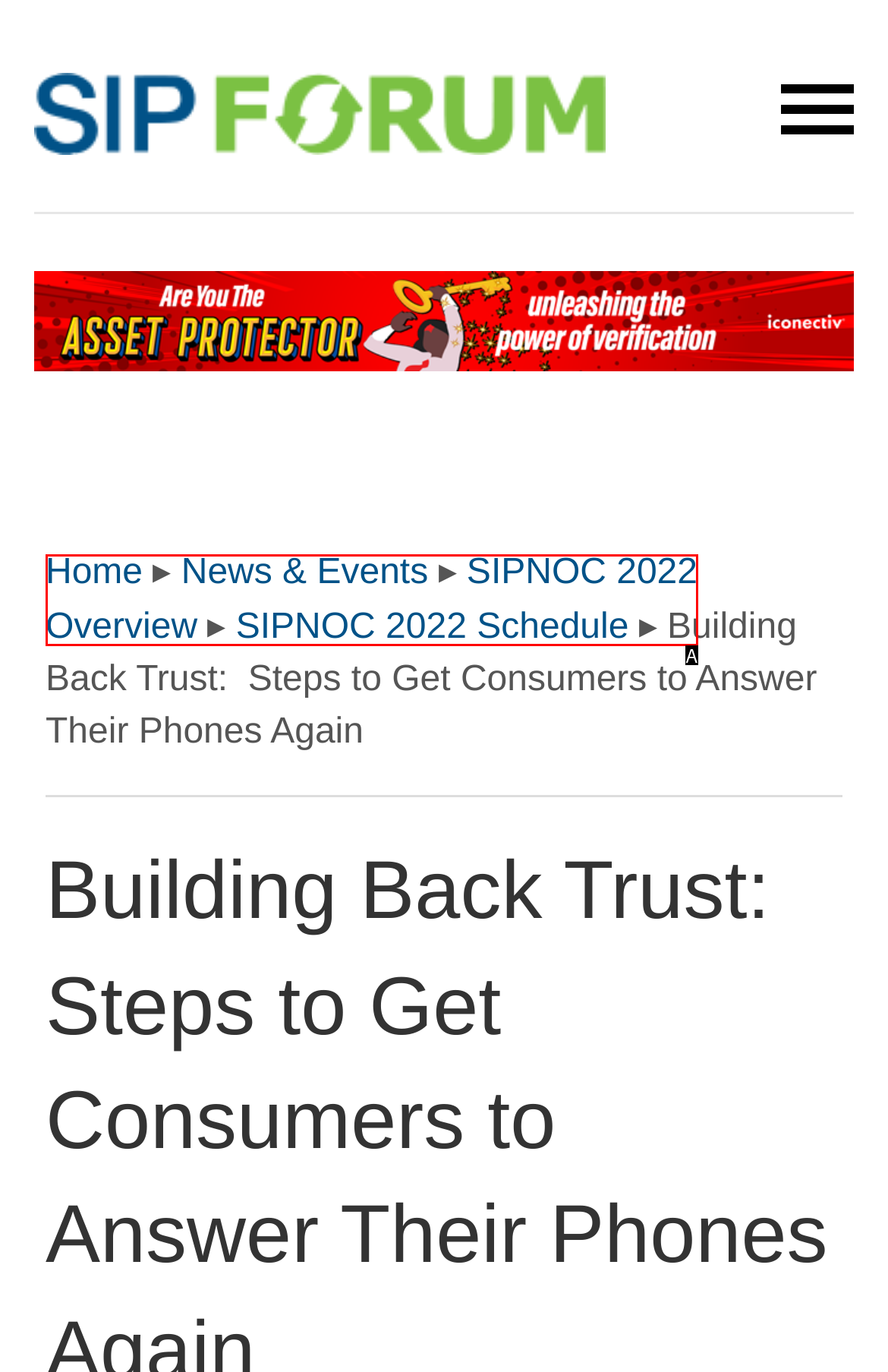Point out the option that best suits the description: SIPNOC 2022 Overview
Indicate your answer with the letter of the selected choice.

A